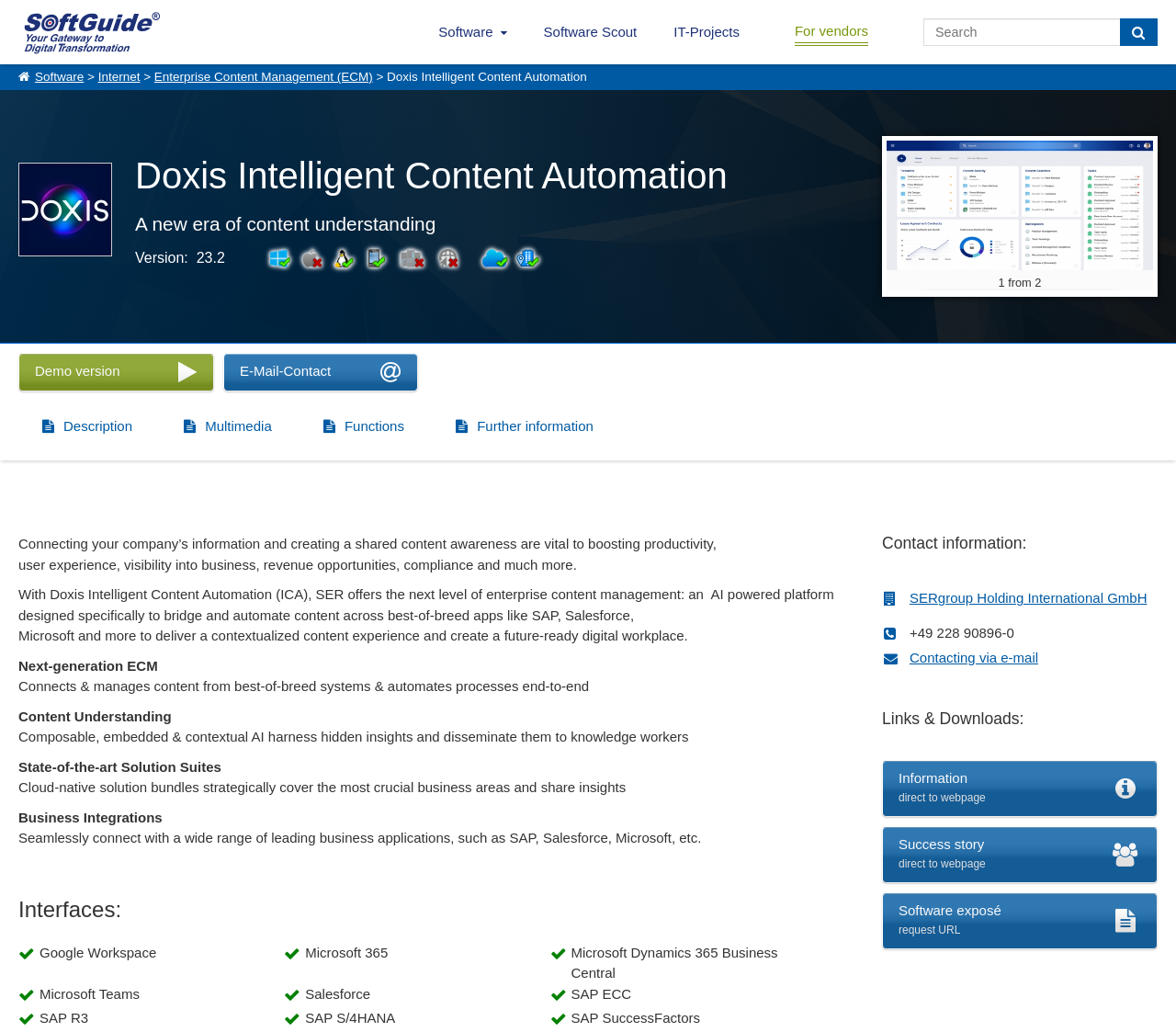What is the name of the software?
Respond with a short answer, either a single word or a phrase, based on the image.

Doxis Intelligent Content Automation